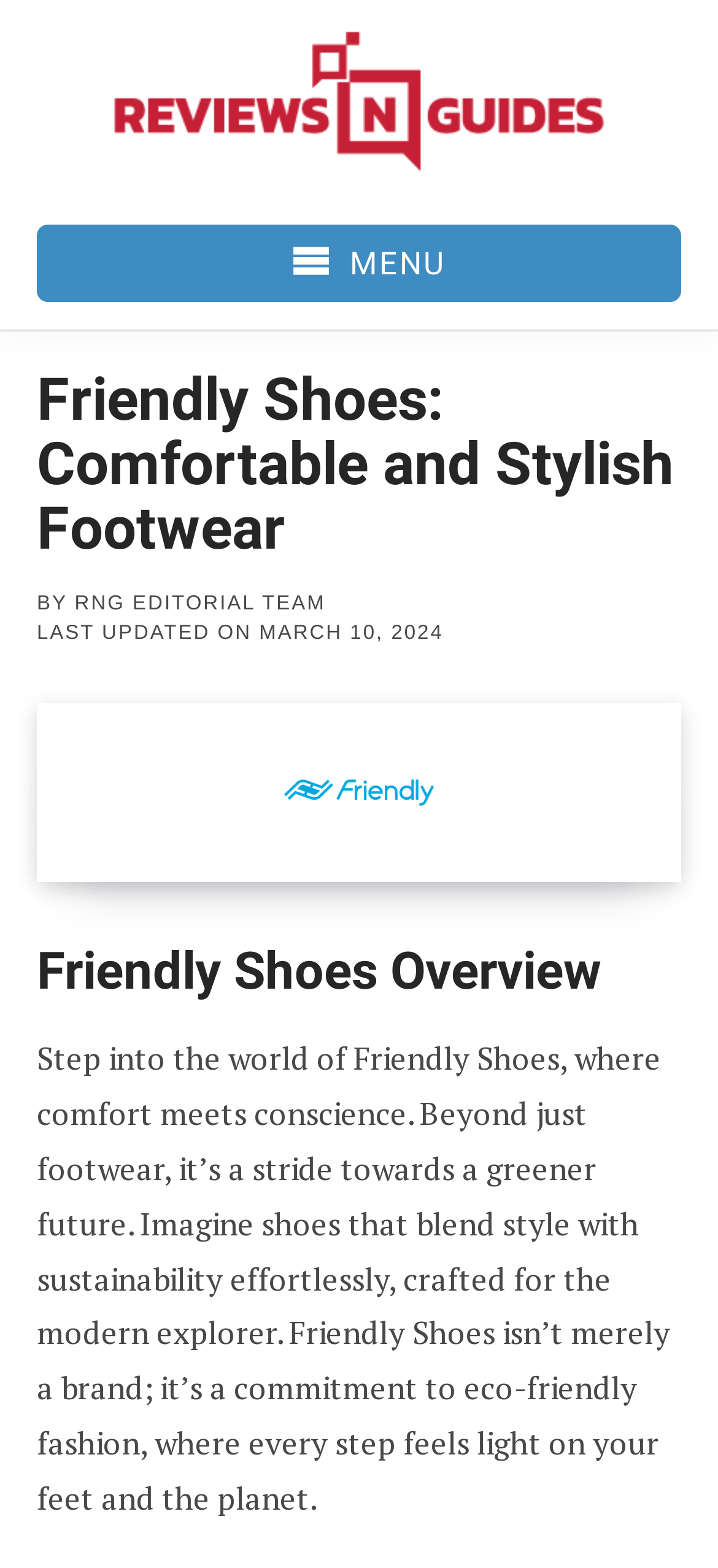Please analyze the image and provide a thorough answer to the question:
What is the brand name of the shoes?

I determined the brand name by looking at the heading 'Friendly Shoes: Comfortable and Stylish Footwear' and the image 'Friendly Shoes' which suggests that Friendly Shoes is the brand name.